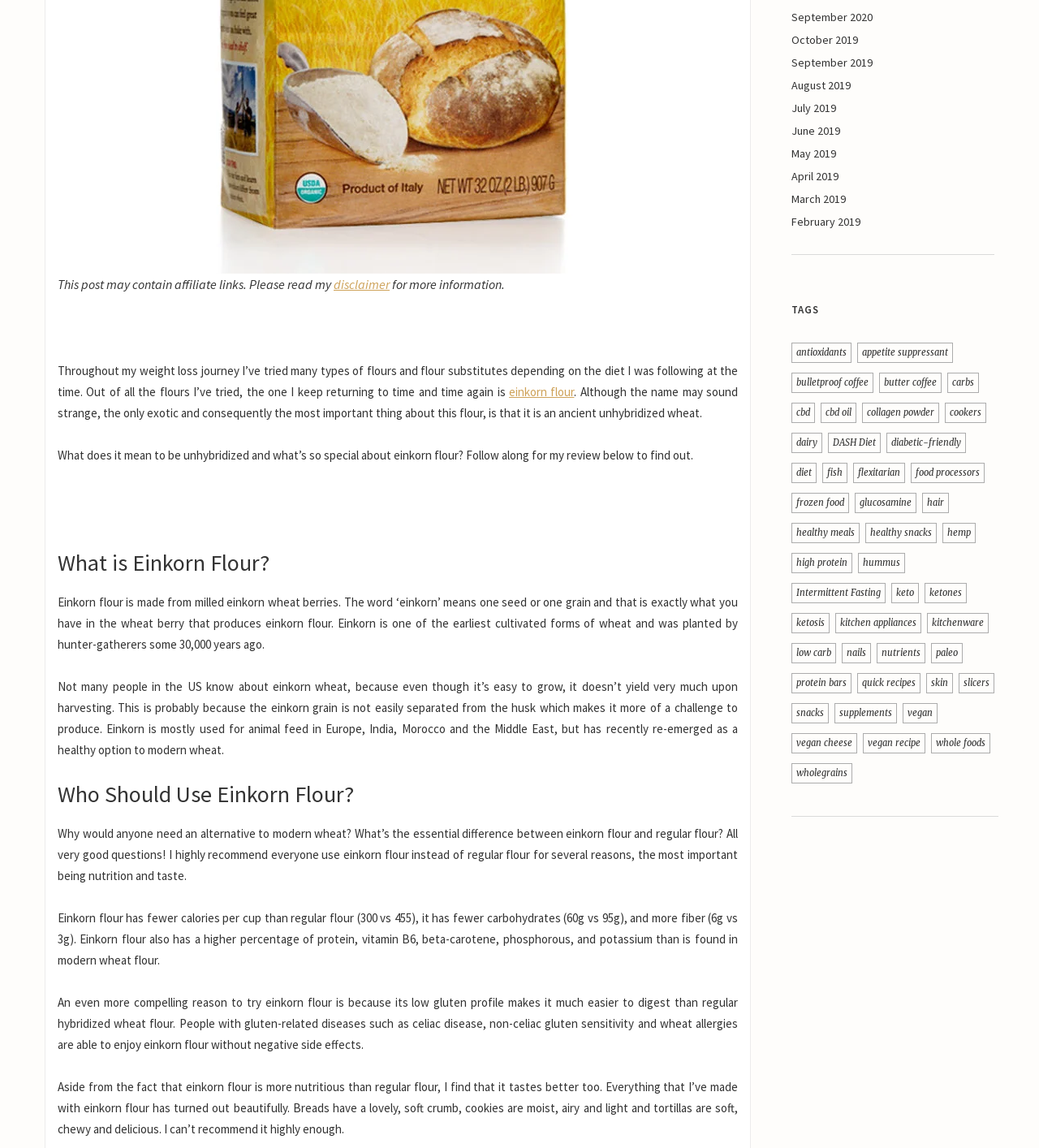Please find the bounding box coordinates of the section that needs to be clicked to achieve this instruction: "View posts from 'September 2020'".

[0.762, 0.008, 0.84, 0.021]